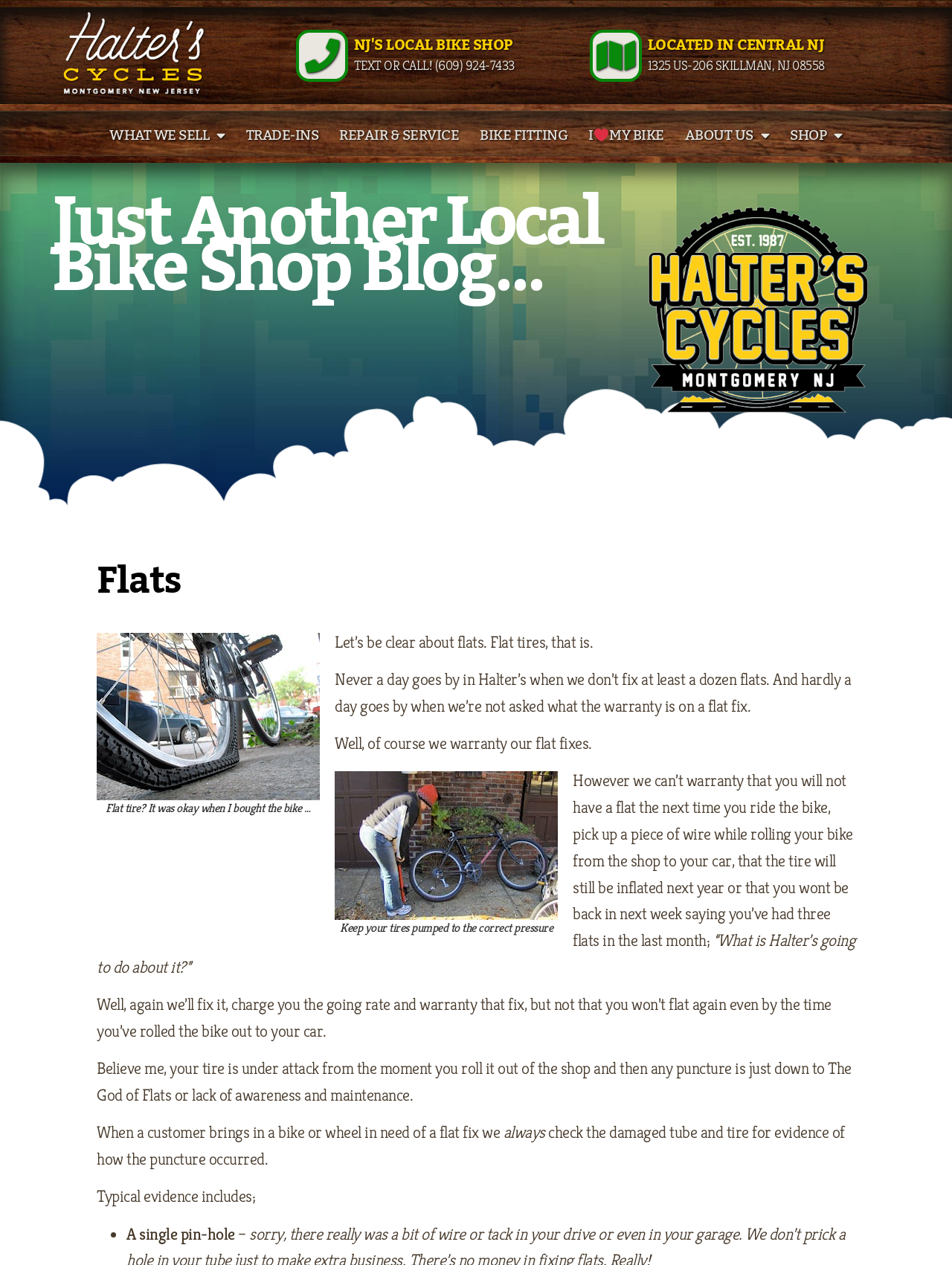Could you locate the bounding box coordinates for the section that should be clicked to accomplish this task: "Click on the 'TRADE-INS' link".

[0.249, 0.094, 0.344, 0.12]